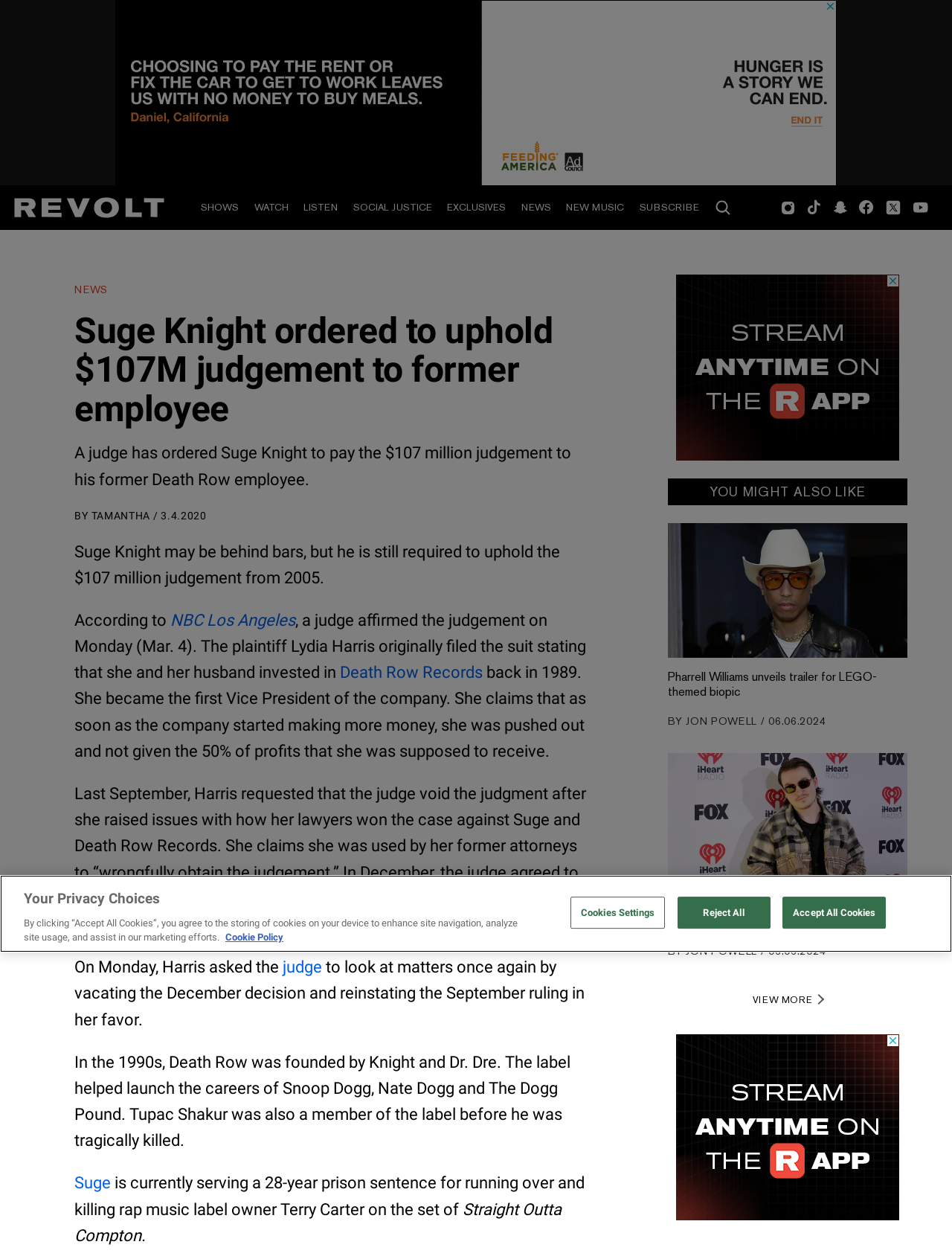Can you identify and provide the main heading of the webpage?

Suge Knight ordered to uphold $107M judgement to former employee